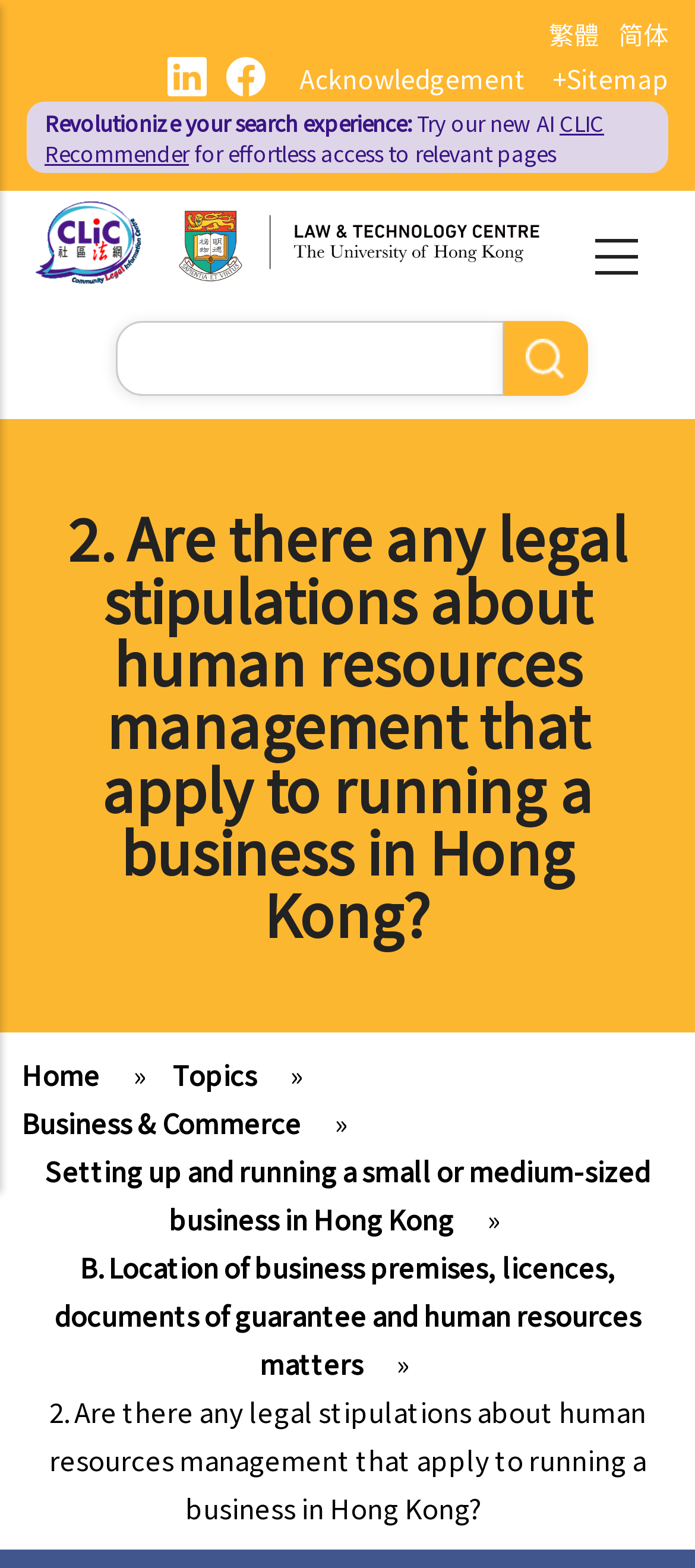Find the bounding box coordinates of the clickable area that will achieve the following instruction: "Search for something".

[0.166, 0.205, 0.845, 0.253]